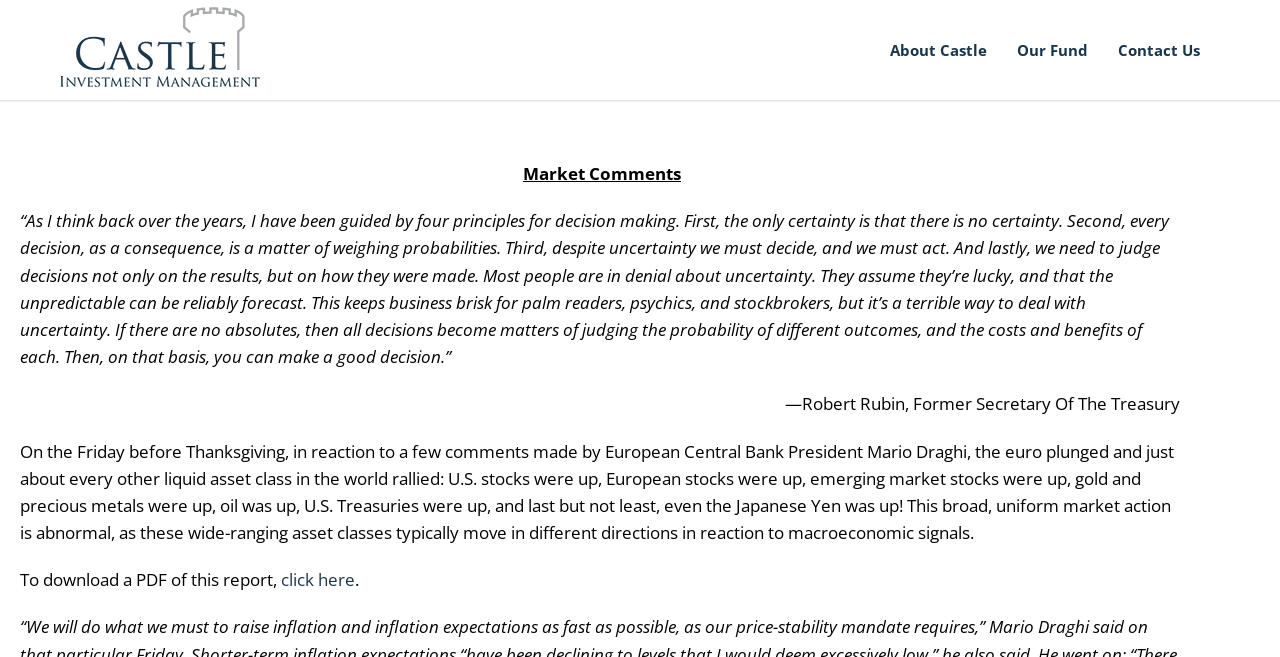Please give a one-word or short phrase response to the following question: 
What is the event that triggered a market reaction mentioned in the letter?

Comments by European Central Bank President Mario Draghi